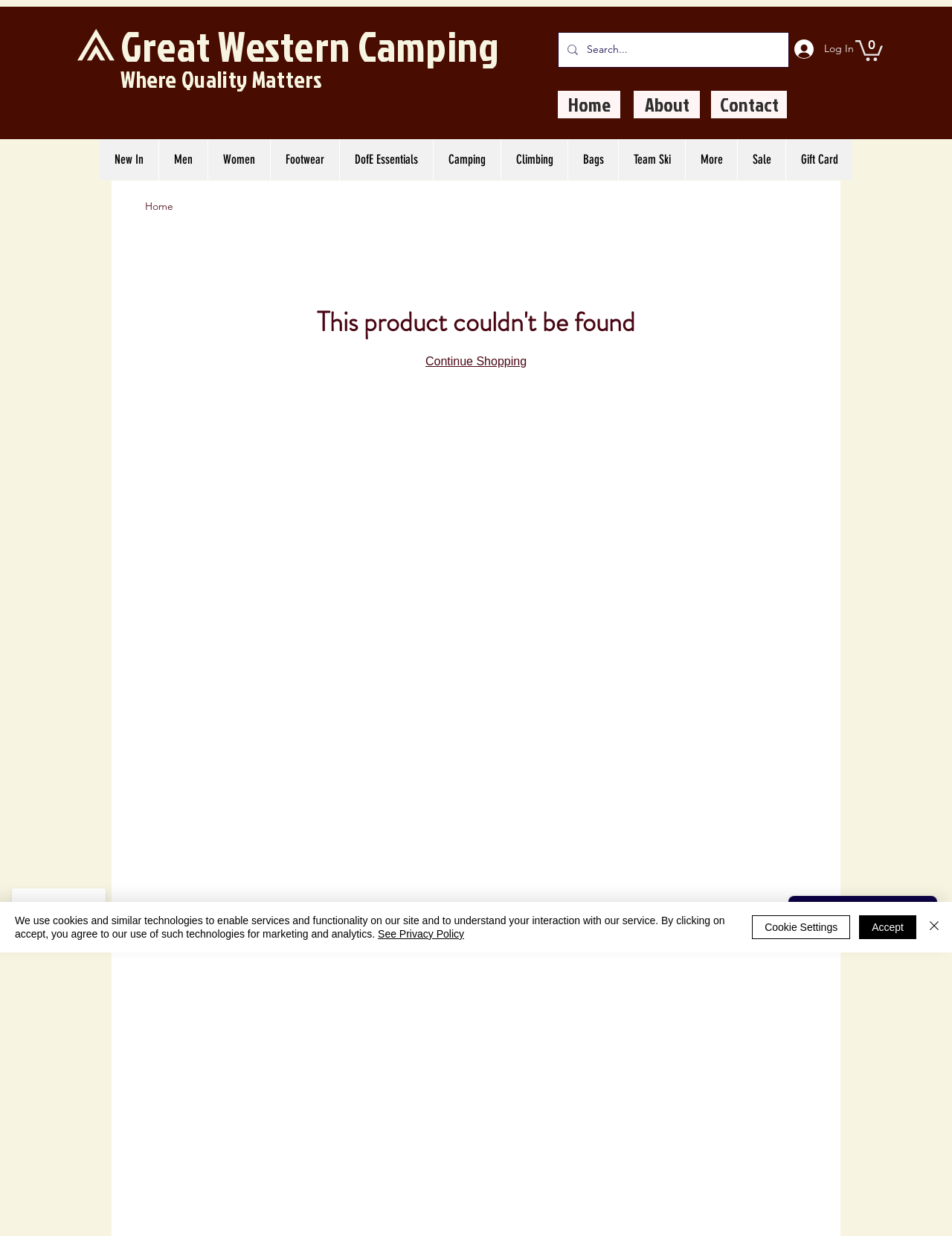Analyze the image and provide a detailed answer to the question: What is the purpose of the search box?

The search box is located in the top right corner of the webpage, and it is likely used to search for products on the website, allowing users to quickly find what they are looking for.